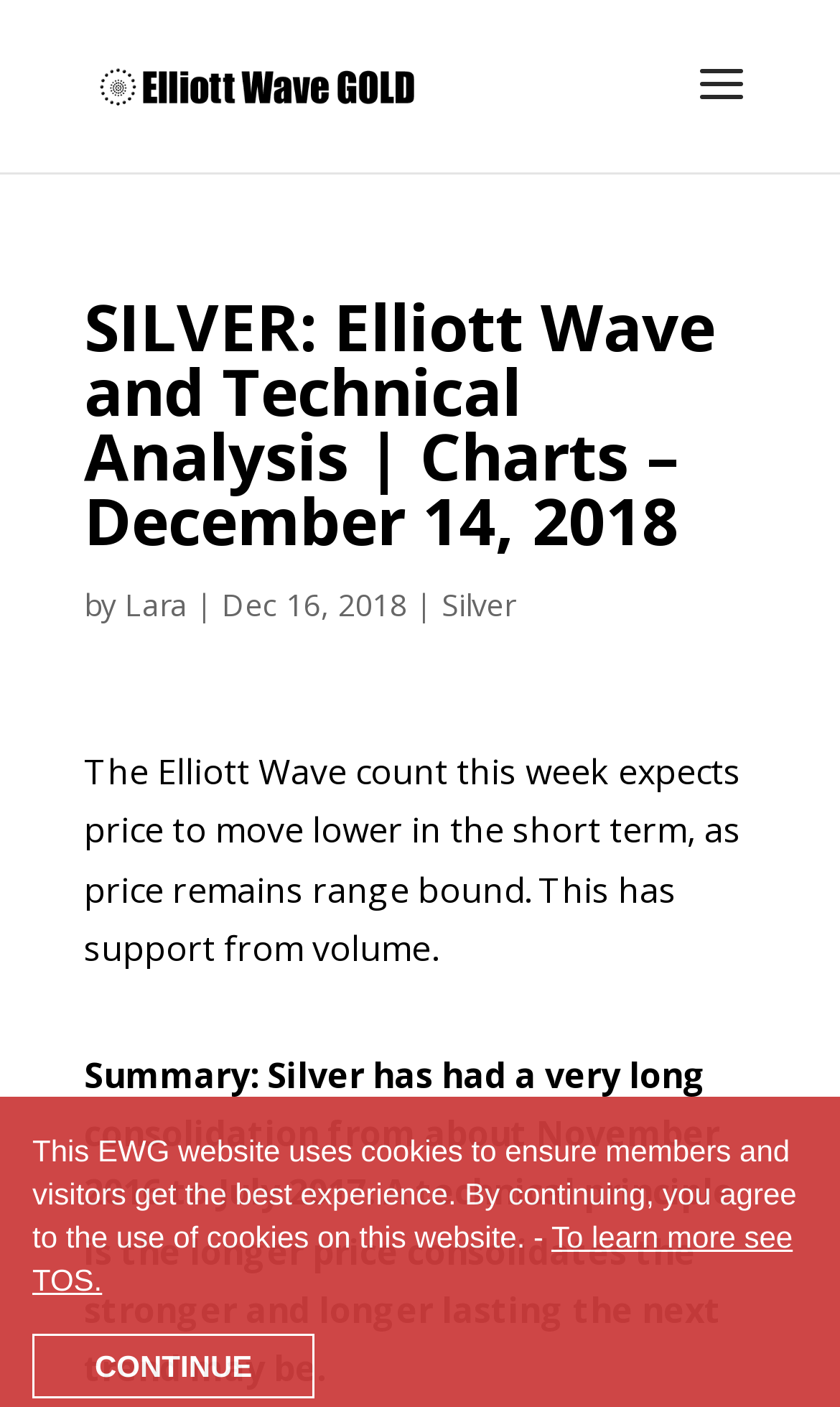Utilize the details in the image to give a detailed response to the question: What is the expected short-term price movement?

I found this information in the text that describes the Elliott Wave count, which says 'price to move lower in the short term'. This suggests that the author expects the price to decrease in the short term.